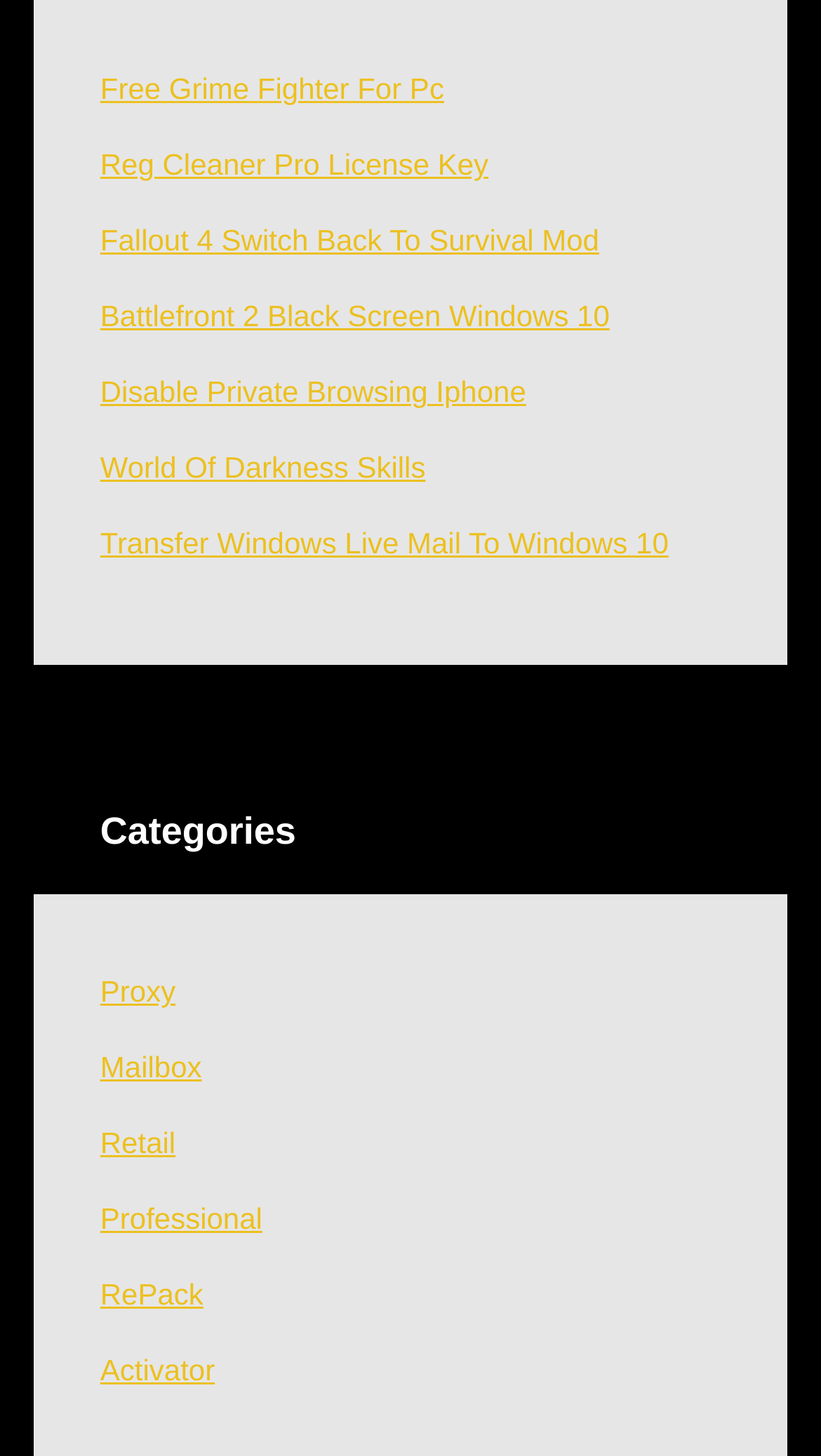Based on the element description: "World Of Darkness Skills", identify the UI element and provide its bounding box coordinates. Use four float numbers between 0 and 1, [left, top, right, bottom].

[0.122, 0.31, 0.518, 0.333]